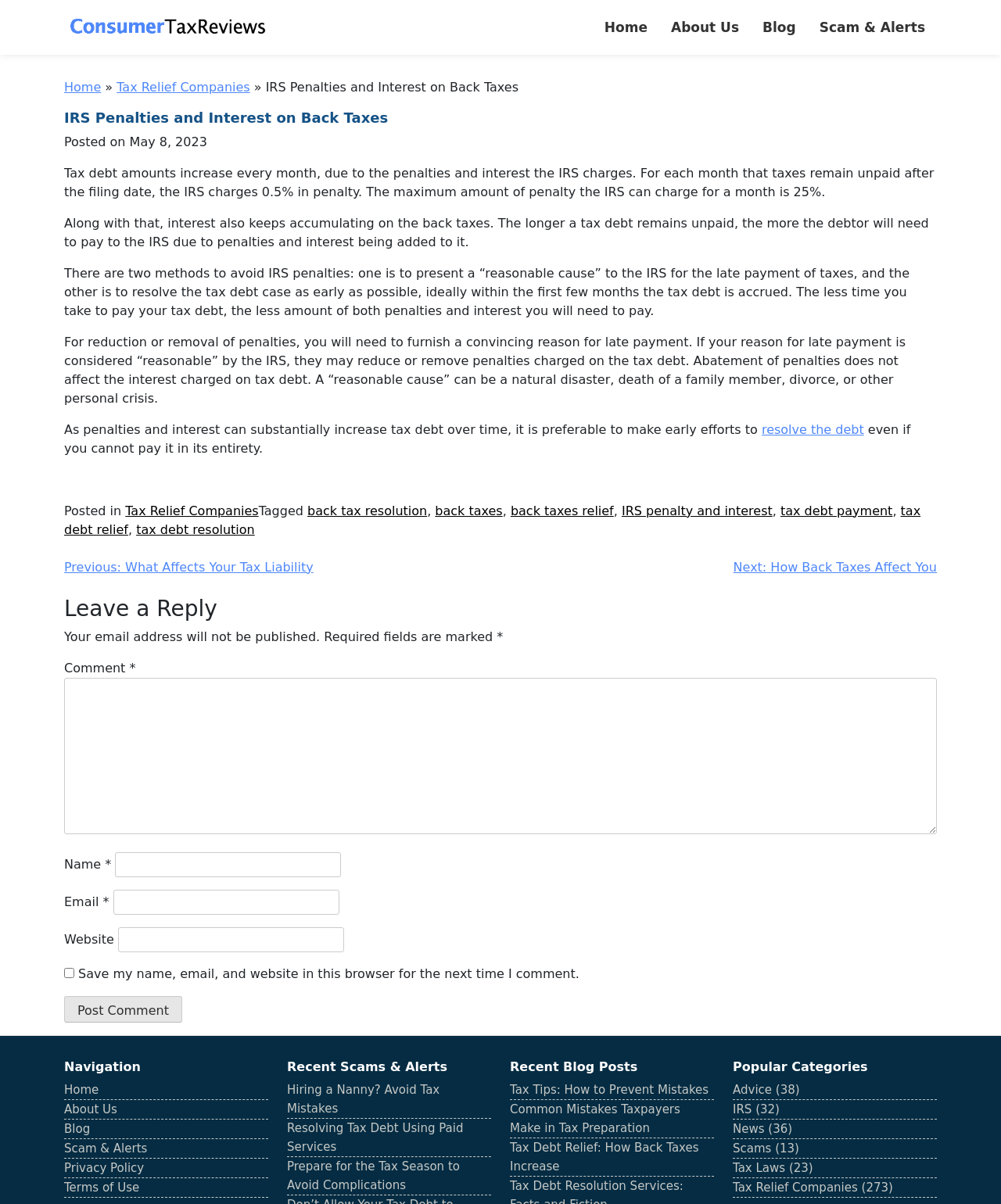Extract the main title from the webpage and generate its text.

IRS Penalties and Interest on Back Taxes